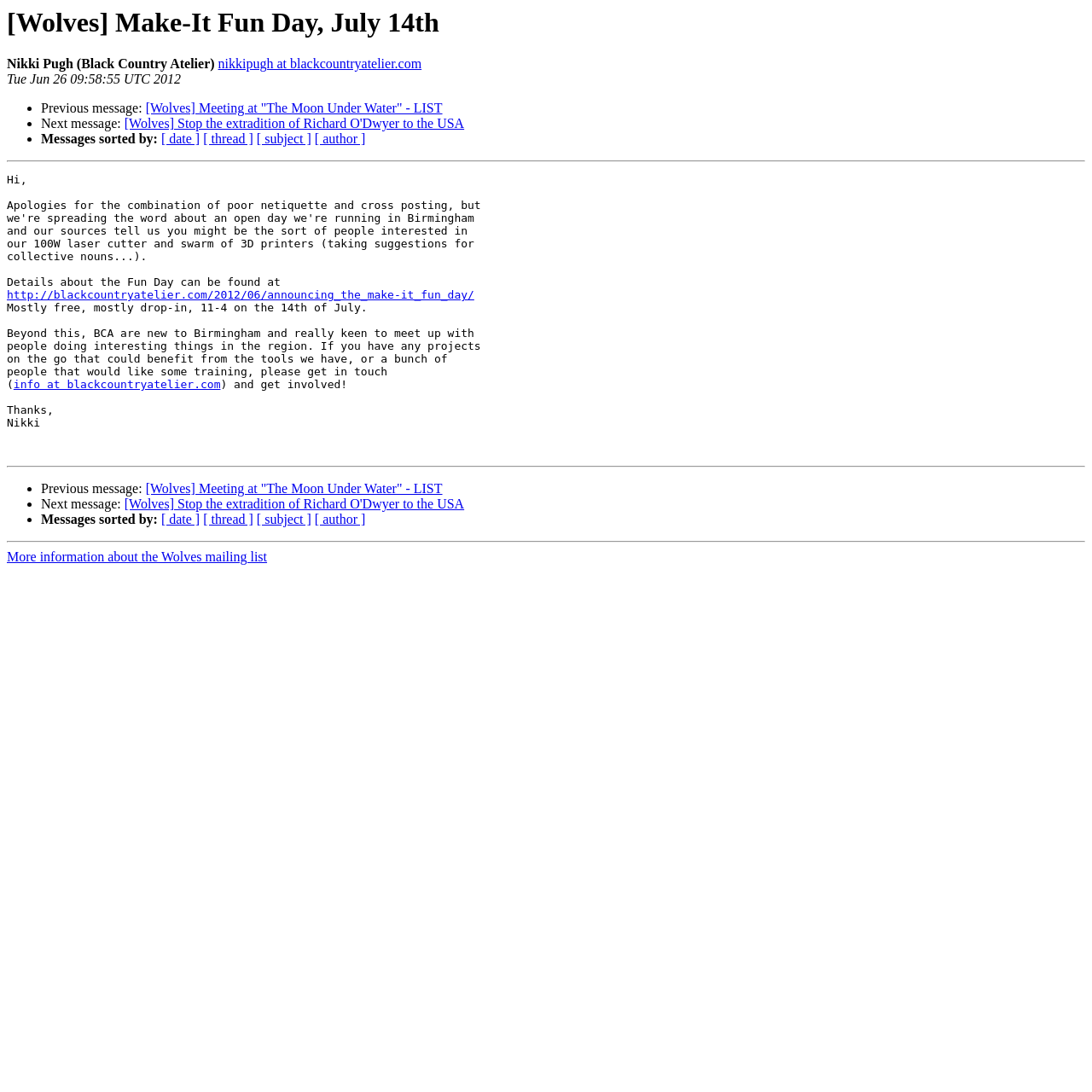Please identify the bounding box coordinates of the area that needs to be clicked to follow this instruction: "Get more information about the Wolves mailing list".

[0.006, 0.503, 0.245, 0.517]